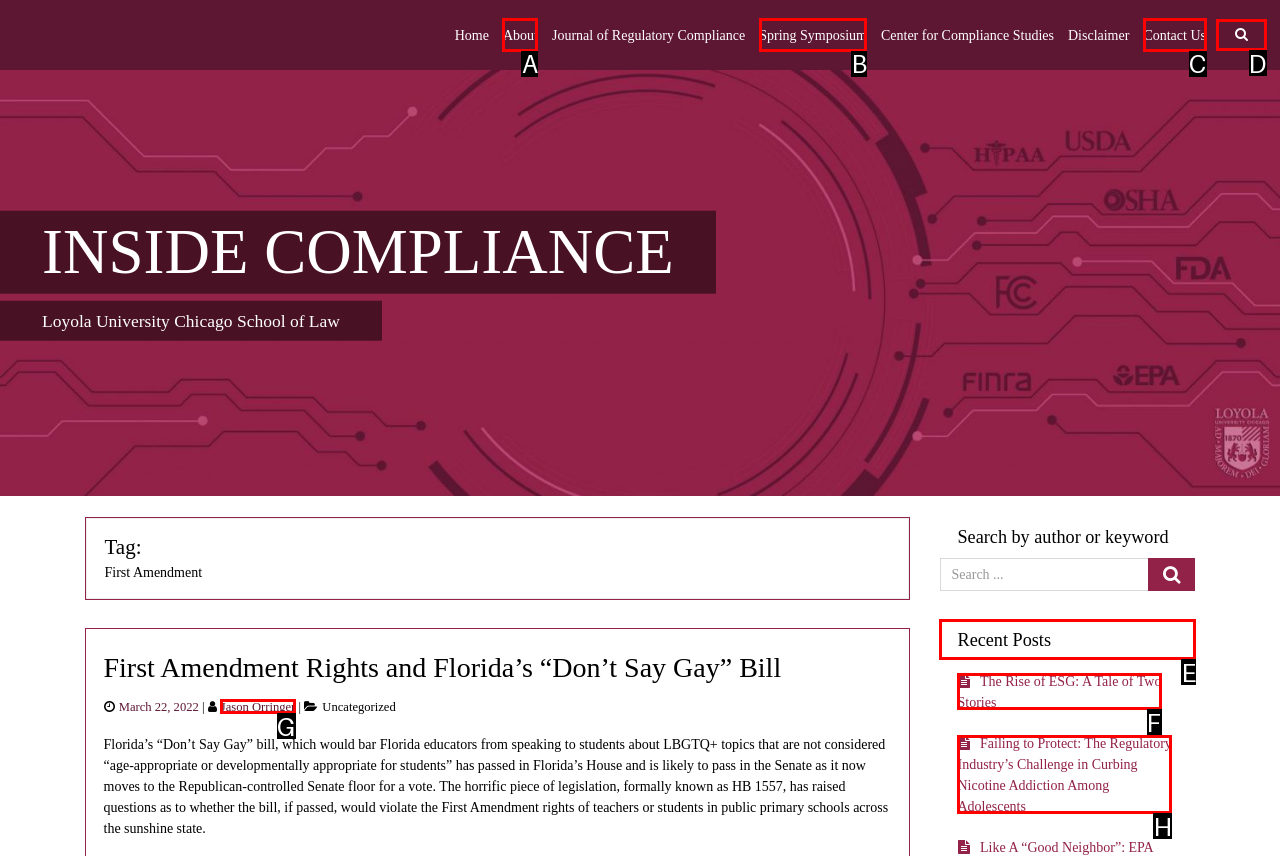Tell me which letter corresponds to the UI element that will allow you to view recent posts. Answer with the letter directly.

E